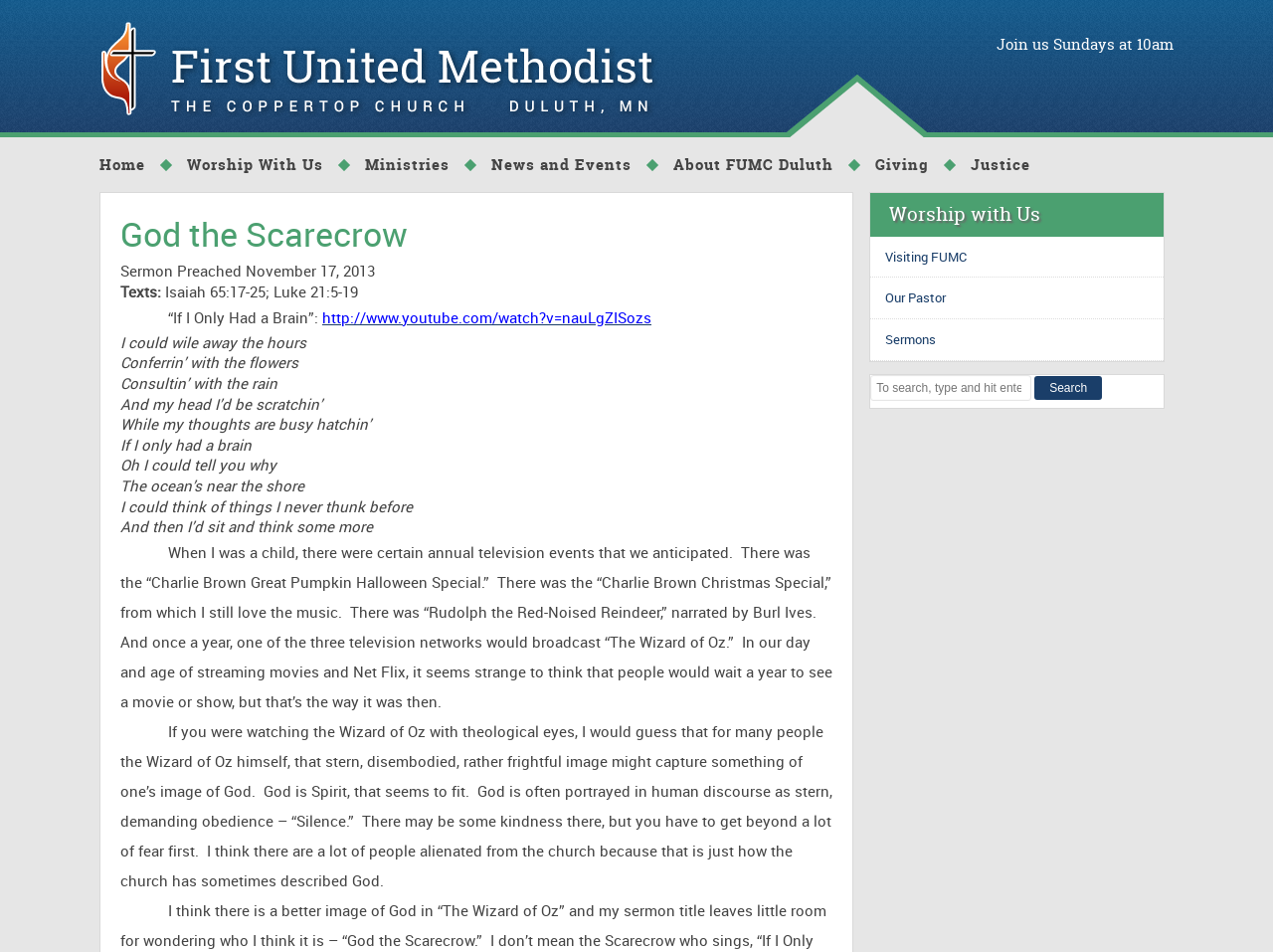Respond to the following question using a concise word or phrase: 
What is the URL of the YouTube video mentioned in the sermon?

http://www.youtube.com/watch?v=nauLgZISozs